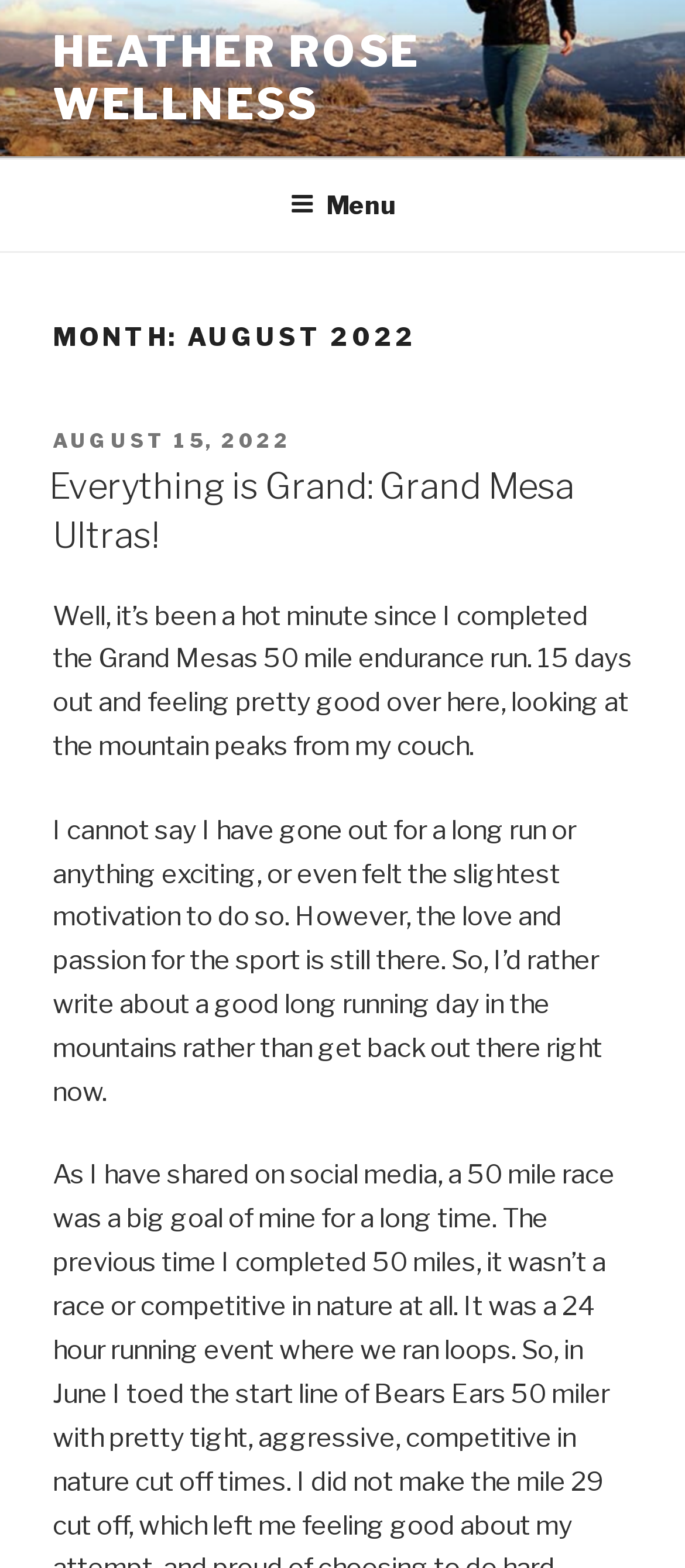What is the current month mentioned on the webpage?
Please respond to the question with a detailed and informative answer.

The current month mentioned on the webpage can be found in the heading element with the text 'MONTH: AUGUST 2022', which is located above the main content section.